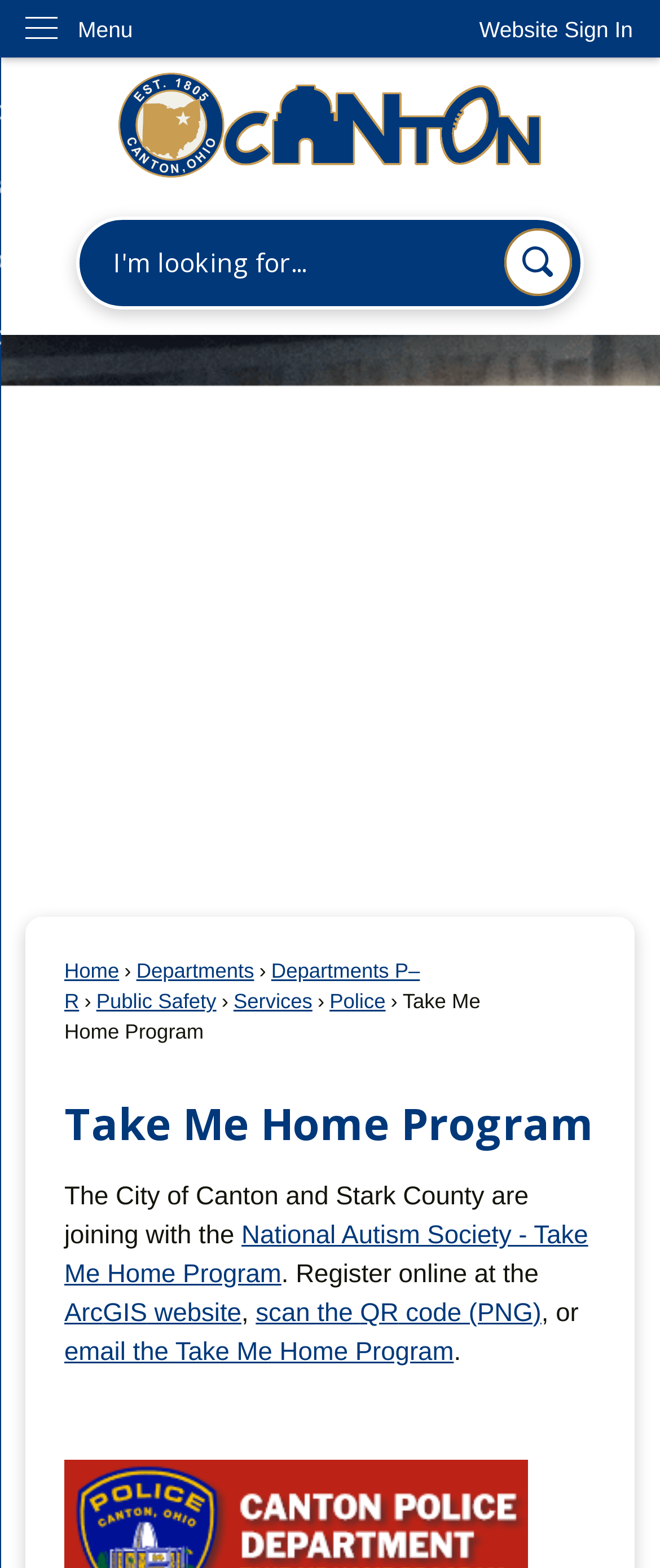Specify the bounding box coordinates of the element's area that should be clicked to execute the given instruction: "Translate the page". The coordinates should be four float numbers between 0 and 1, i.e., [left, top, right, bottom].

None